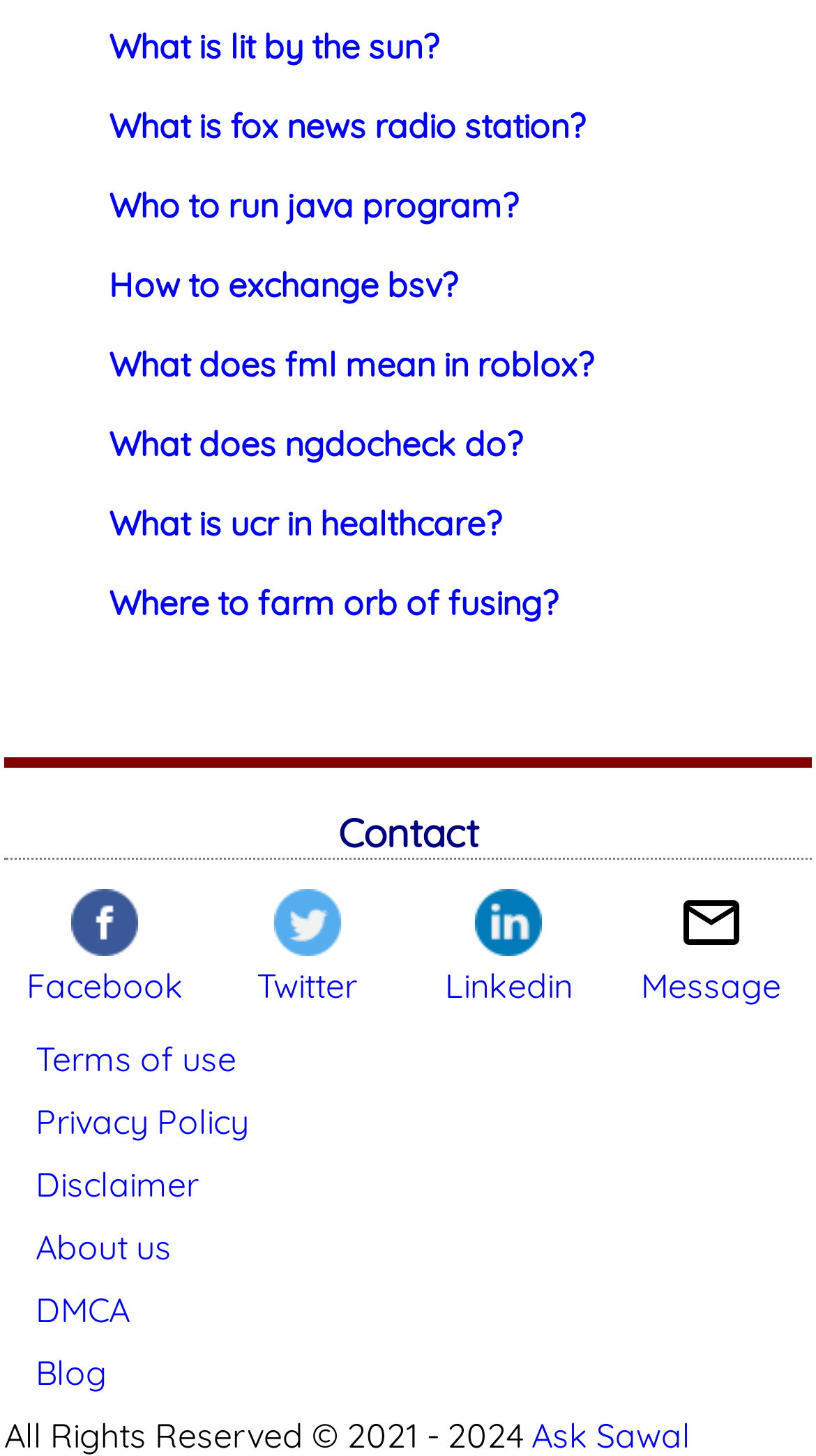What is the purpose of the 'Software update' option?
Please provide a detailed and thorough answer to the question.

The webpage instructs users to go to 'Settings → Software update' to check for system updates, and if an update is available, to install it first.